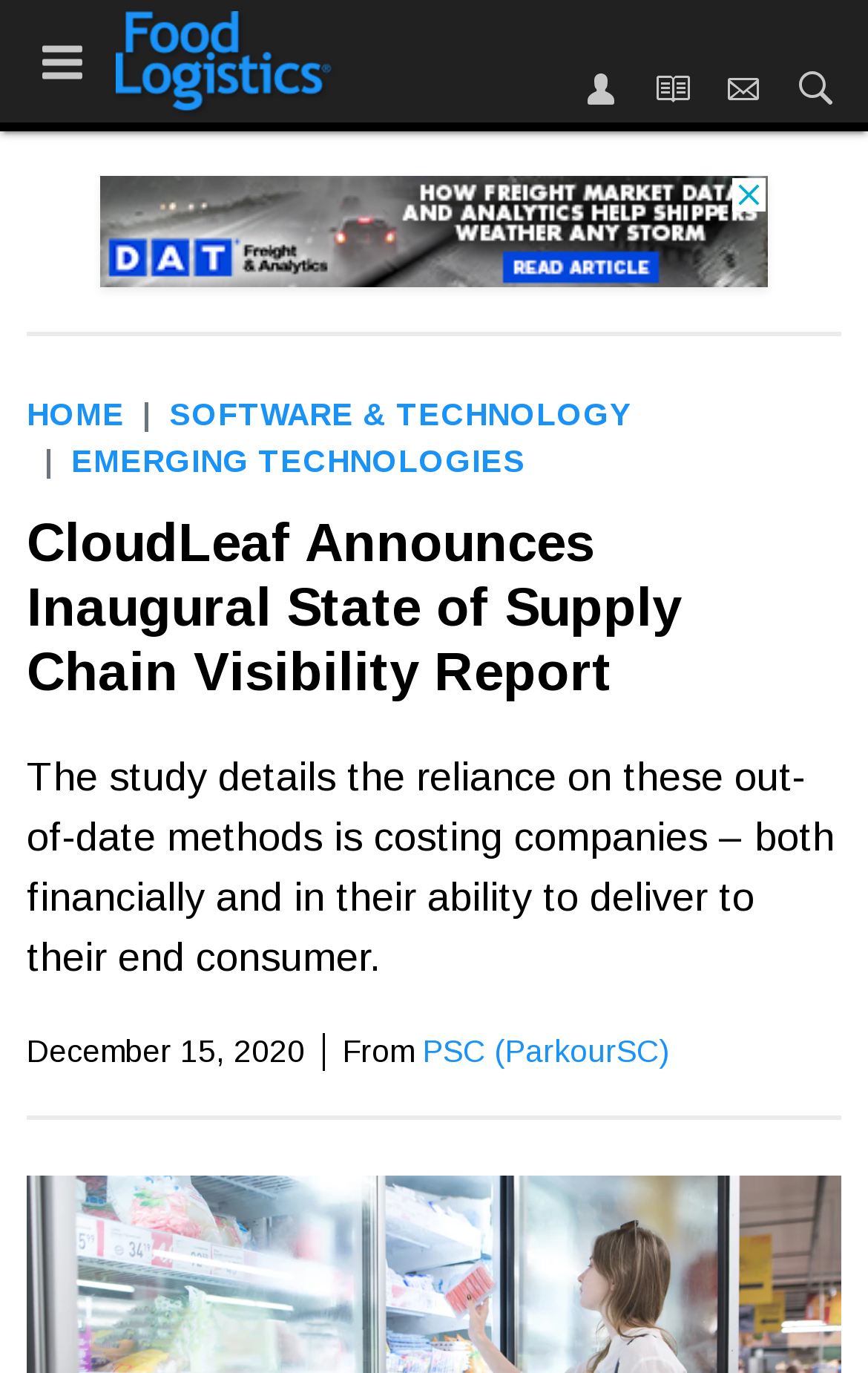Please find the bounding box coordinates (top-left x, top-left y, bottom-right x, bottom-right y) in the screenshot for the UI element described as follows: Software & Technology

[0.195, 0.289, 0.728, 0.315]